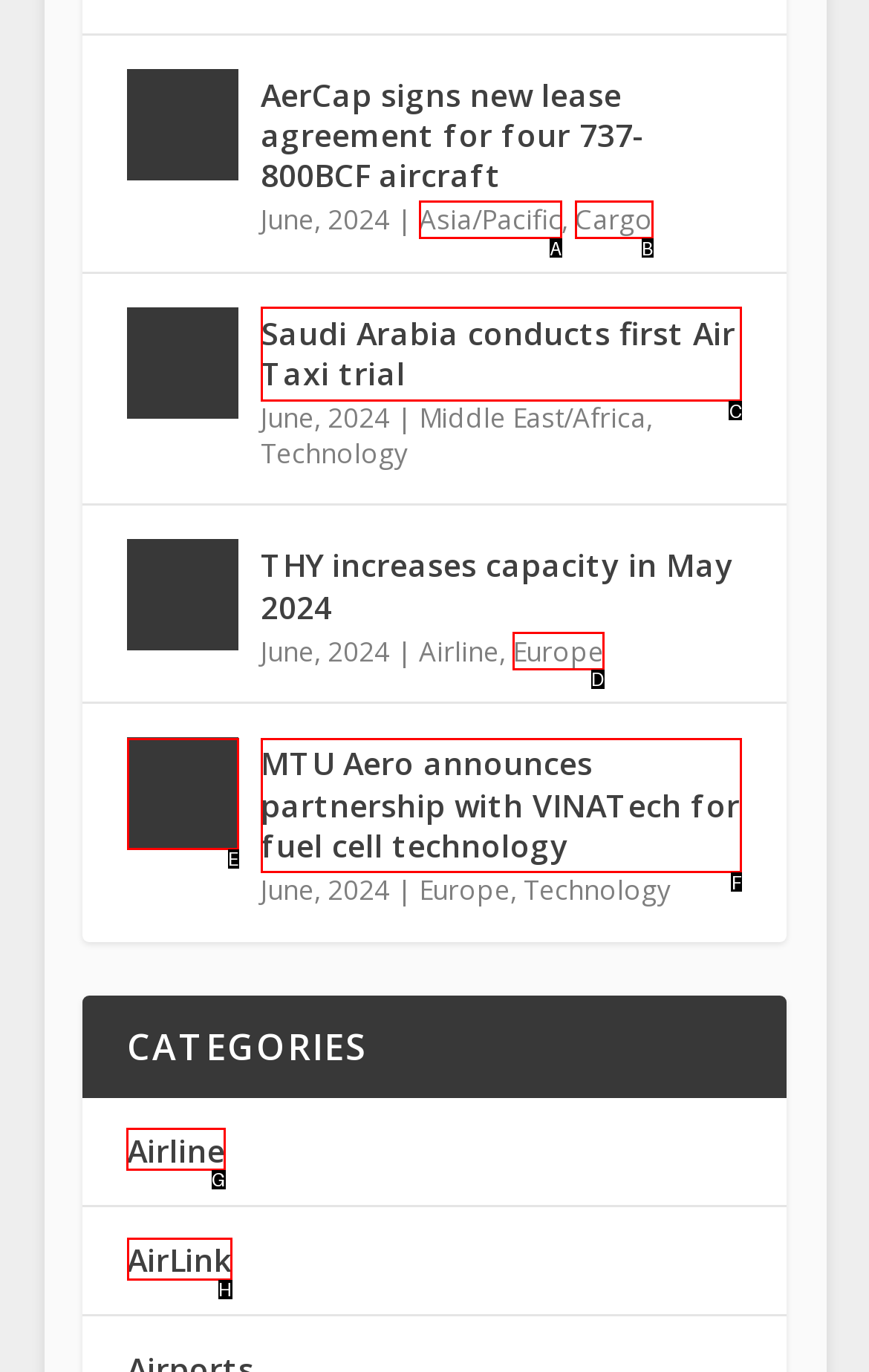Select the right option to accomplish this task: Explore news about Airline category. Reply with the letter corresponding to the correct UI element.

G